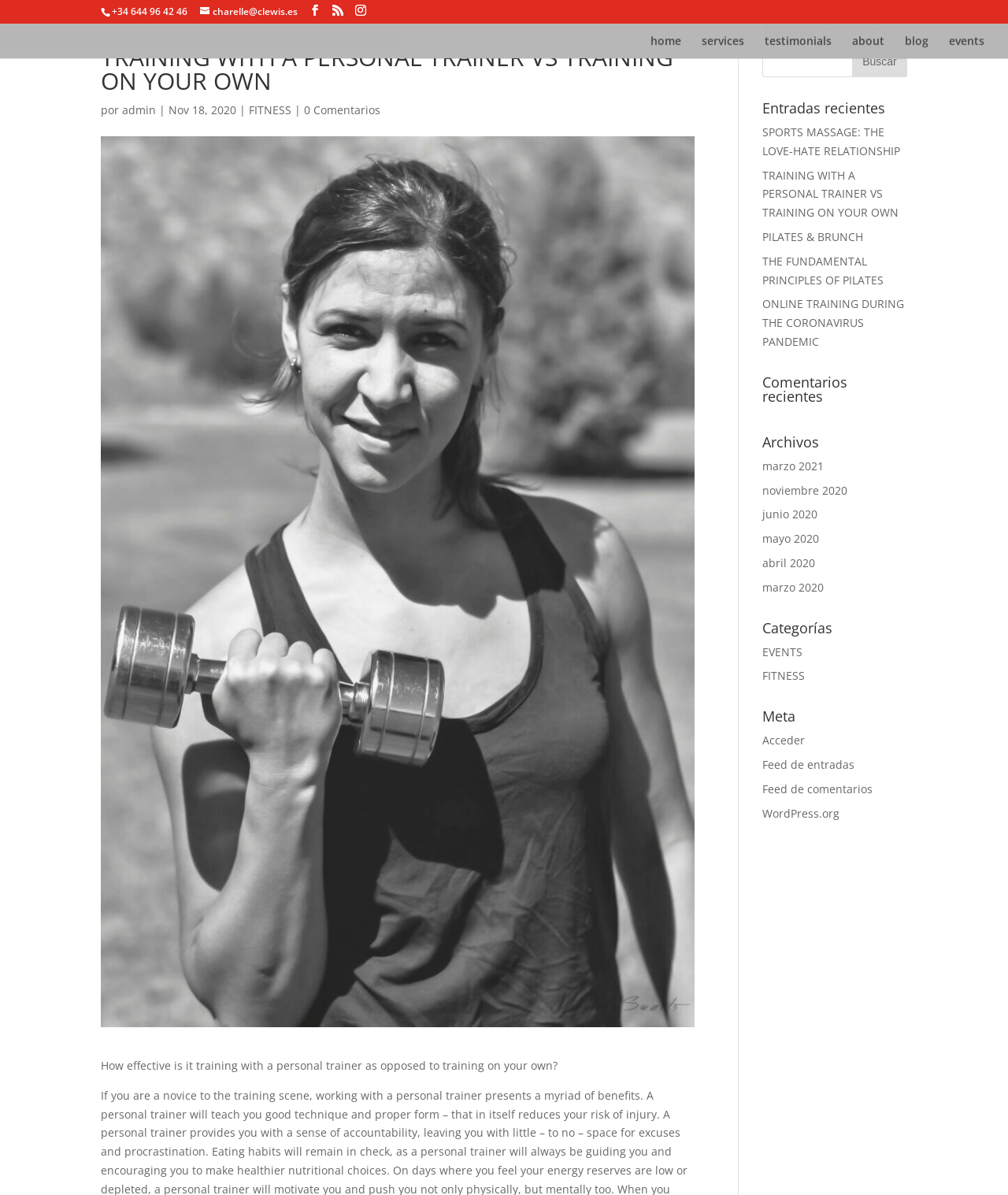Please determine the bounding box coordinates of the clickable area required to carry out the following instruction: "Click on the 'Breaking News: JUST IN Alabama Crimson Tide GM Explains Why The Top Experienced Superstar Needs To….' link". The coordinates must be four float numbers between 0 and 1, represented as [left, top, right, bottom].

None